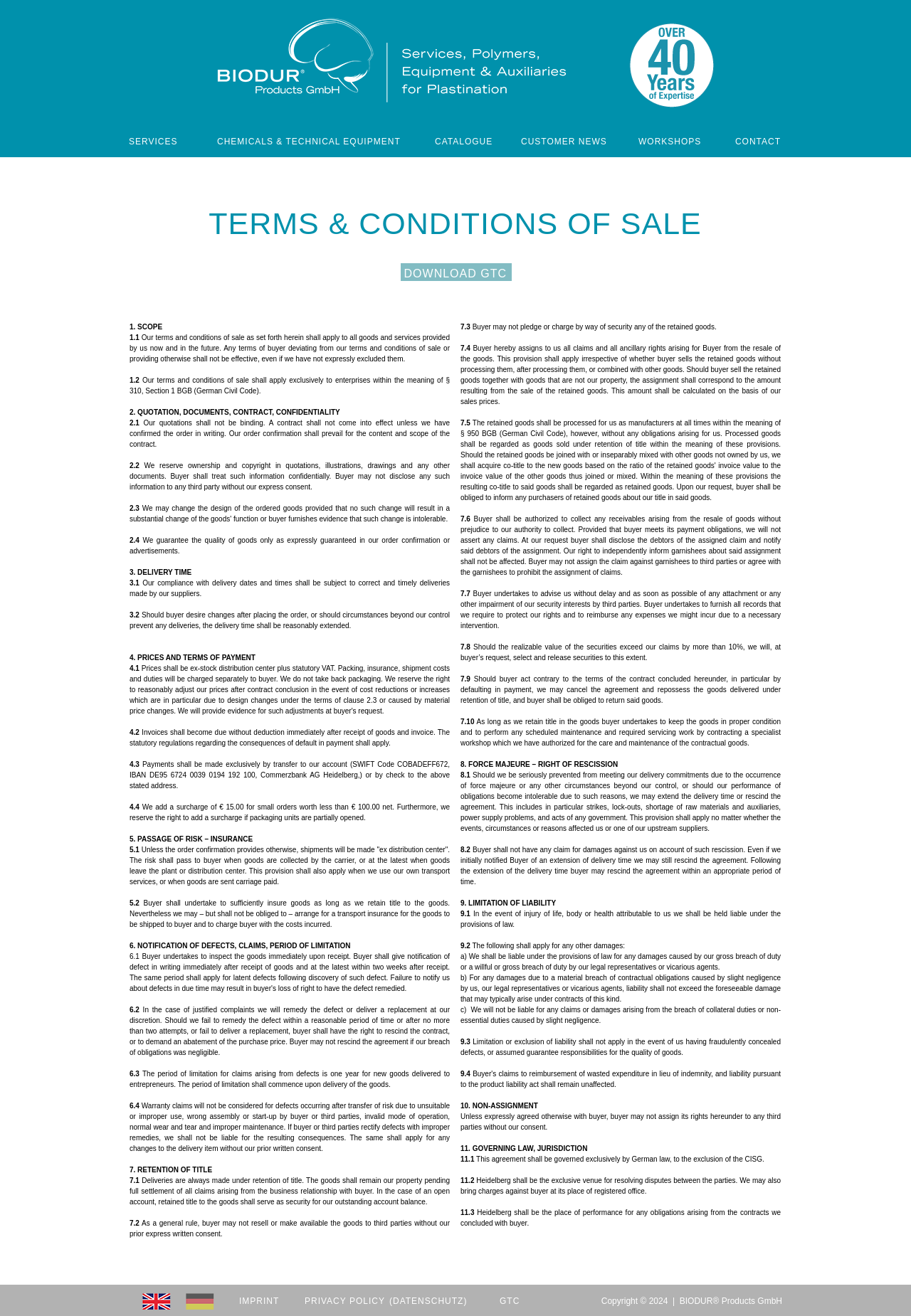Reply to the question below using a single word or brief phrase:
How many links are there in the top navigation?

6